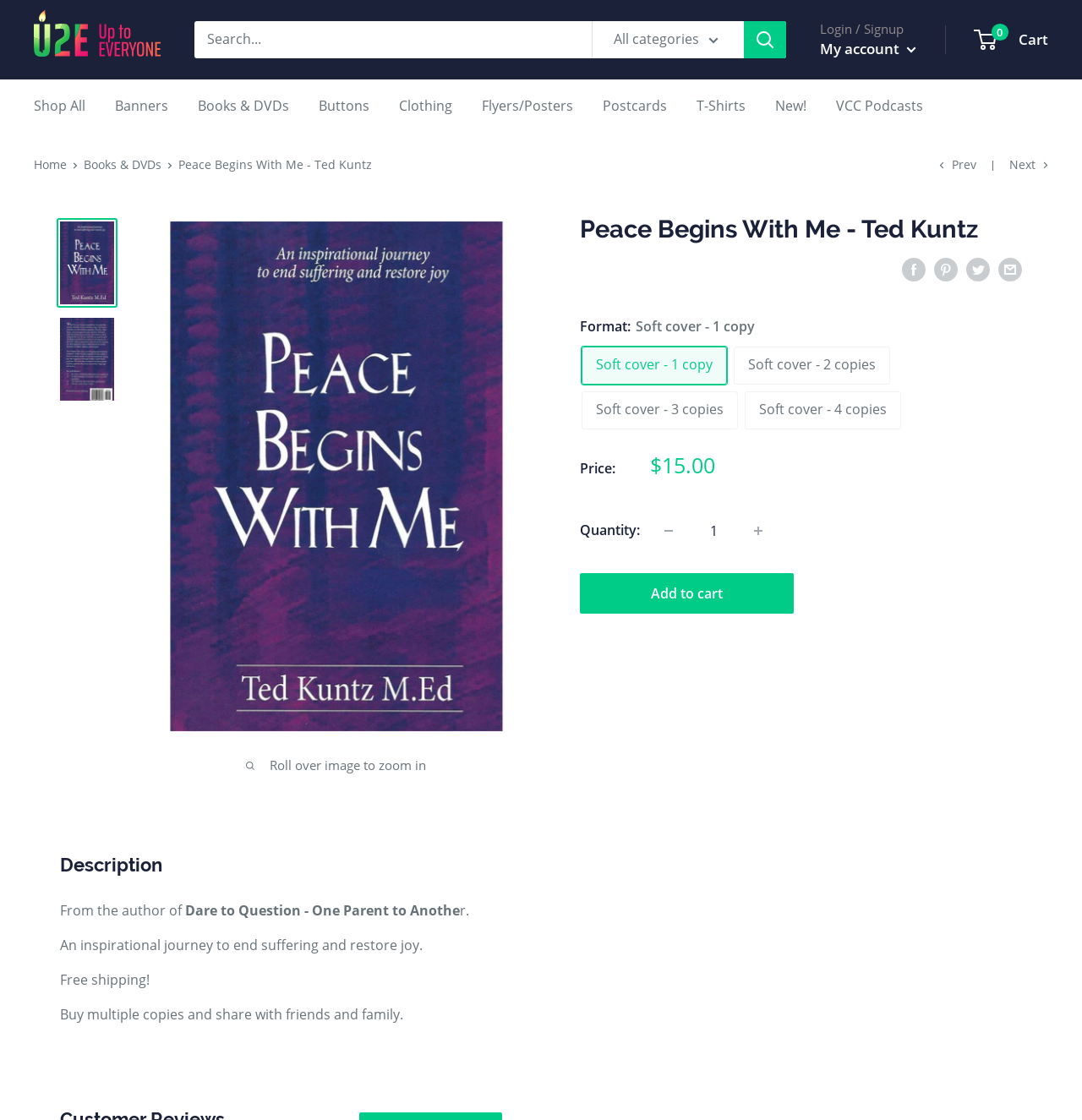Could you highlight the region that needs to be clicked to execute the instruction: "Login to my account"?

[0.758, 0.032, 0.847, 0.056]